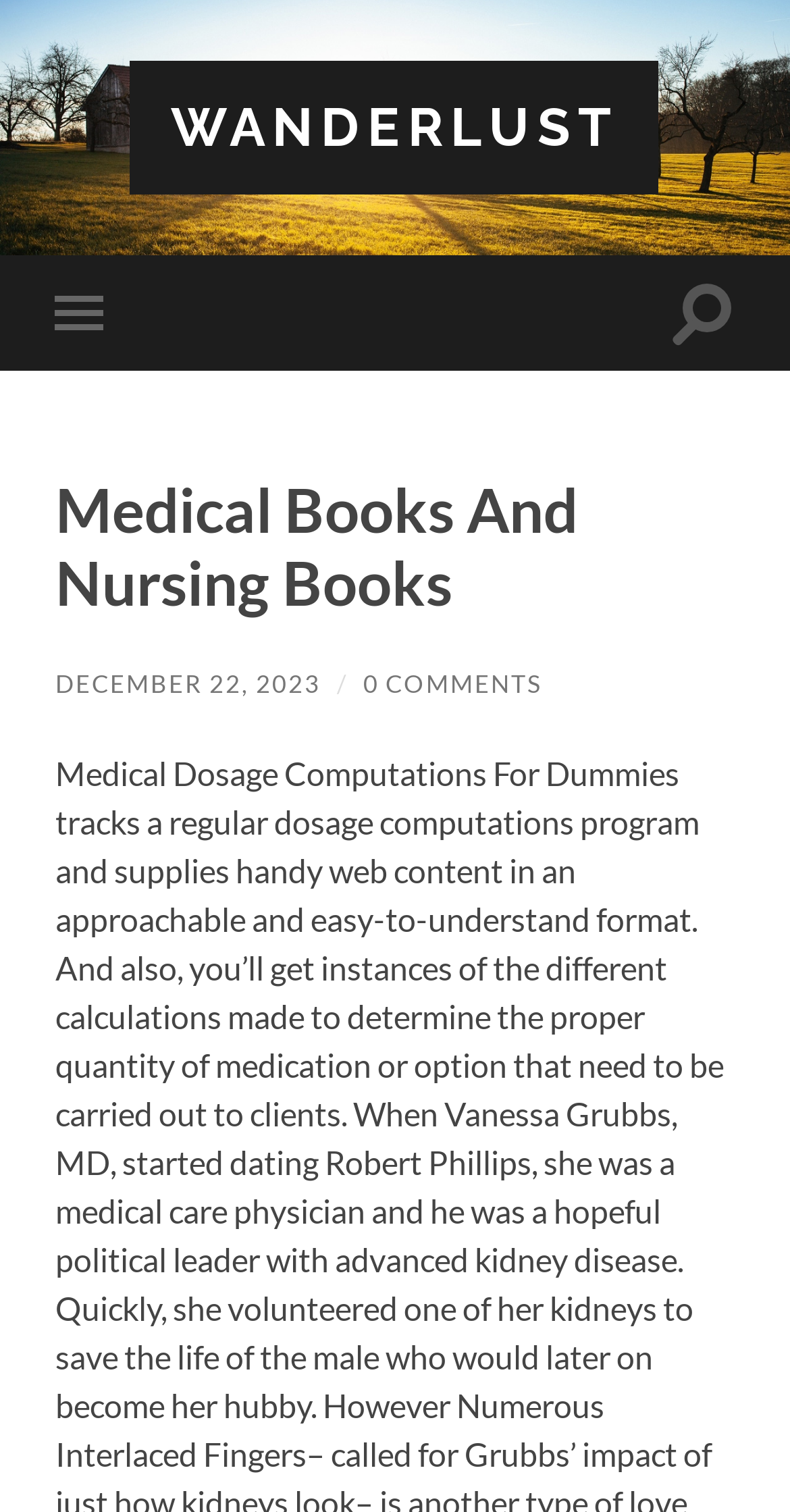Please locate the UI element described by "Wanderlust" and provide its bounding box coordinates.

[0.217, 0.063, 0.783, 0.105]